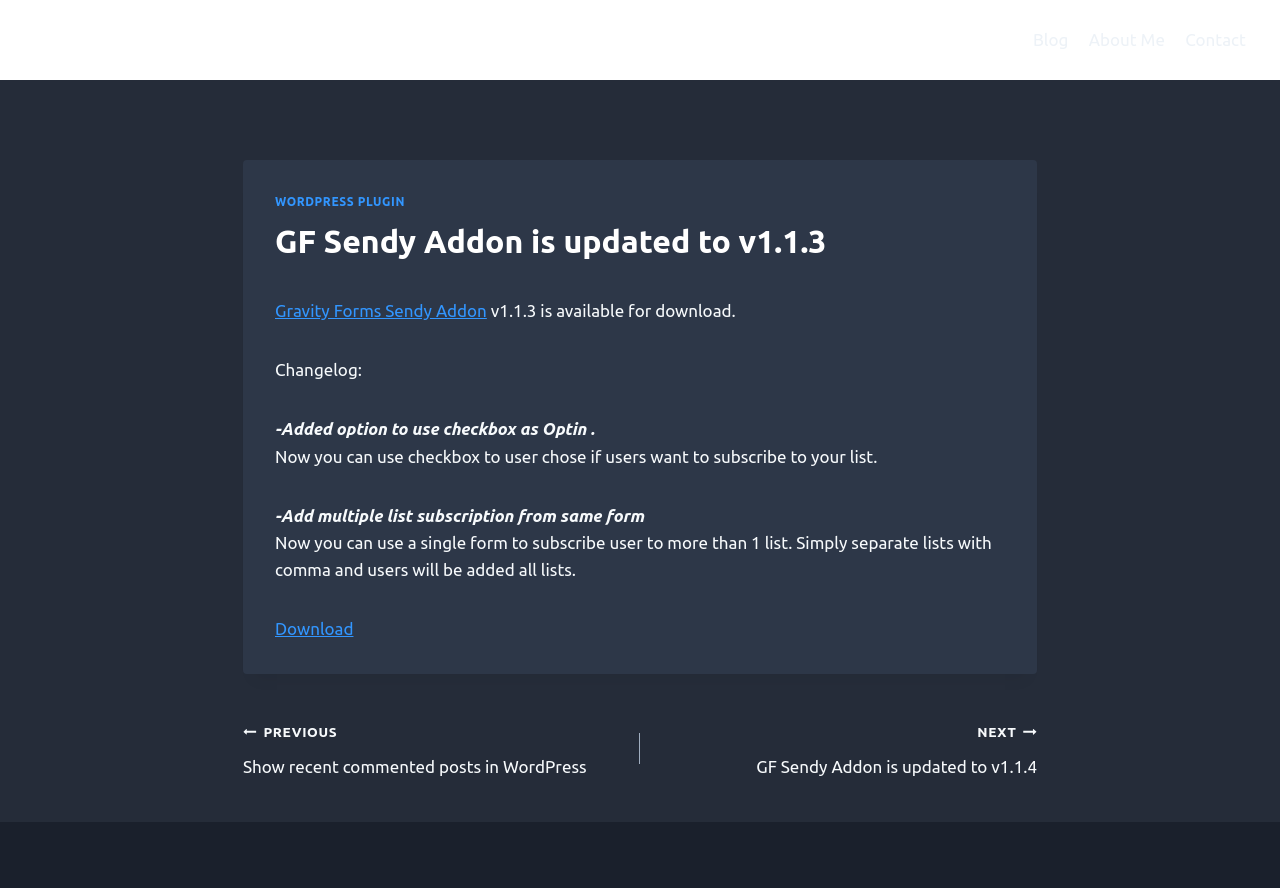Use a single word or phrase to answer the question:
How many lists can be subscribed to from a single form?

More than 1